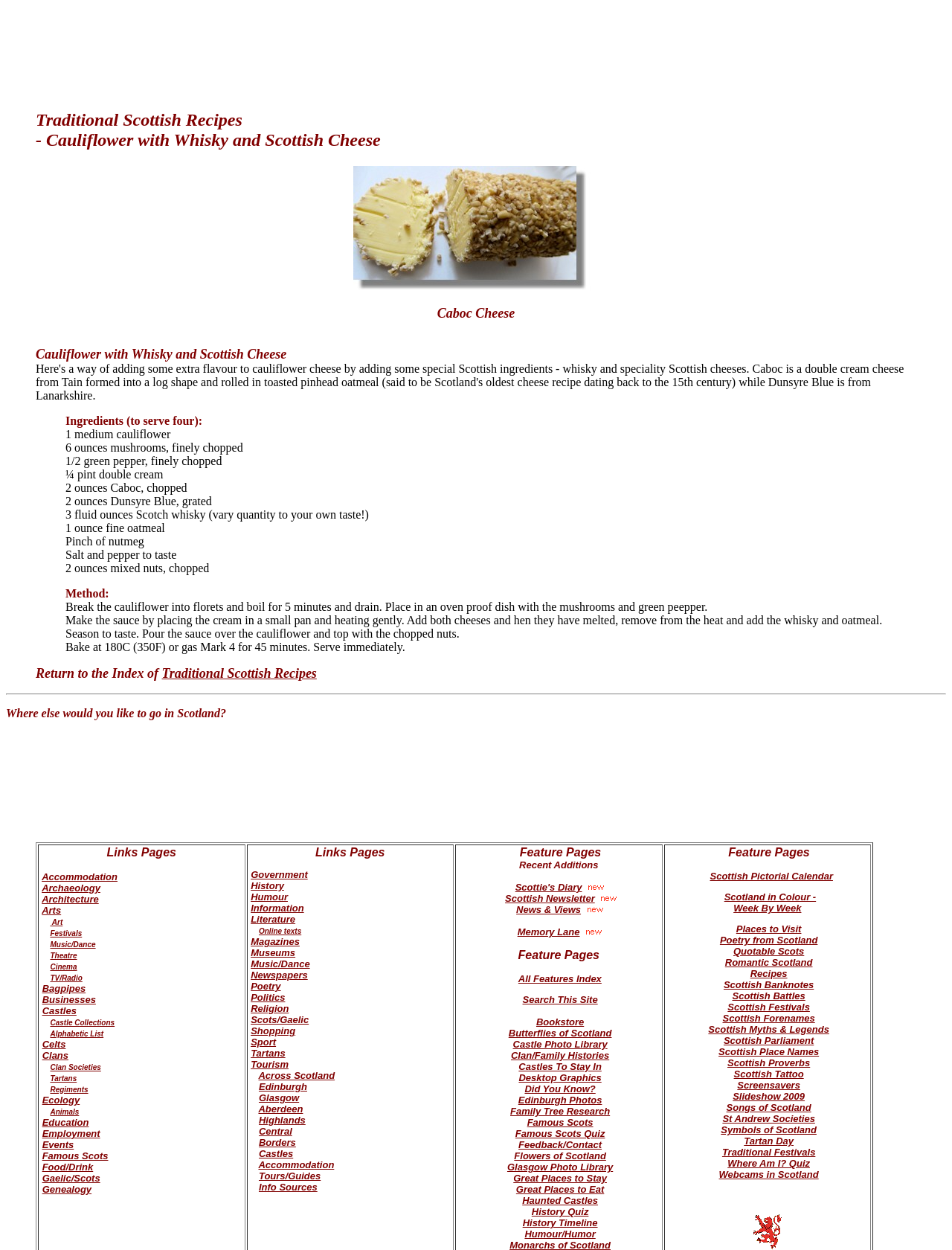Please determine the bounding box coordinates of the element to click on in order to accomplish the following task: "Click the link to return to the Index of Traditional Scottish Recipes". Ensure the coordinates are four float numbers ranging from 0 to 1, i.e., [left, top, right, bottom].

[0.038, 0.533, 0.17, 0.545]